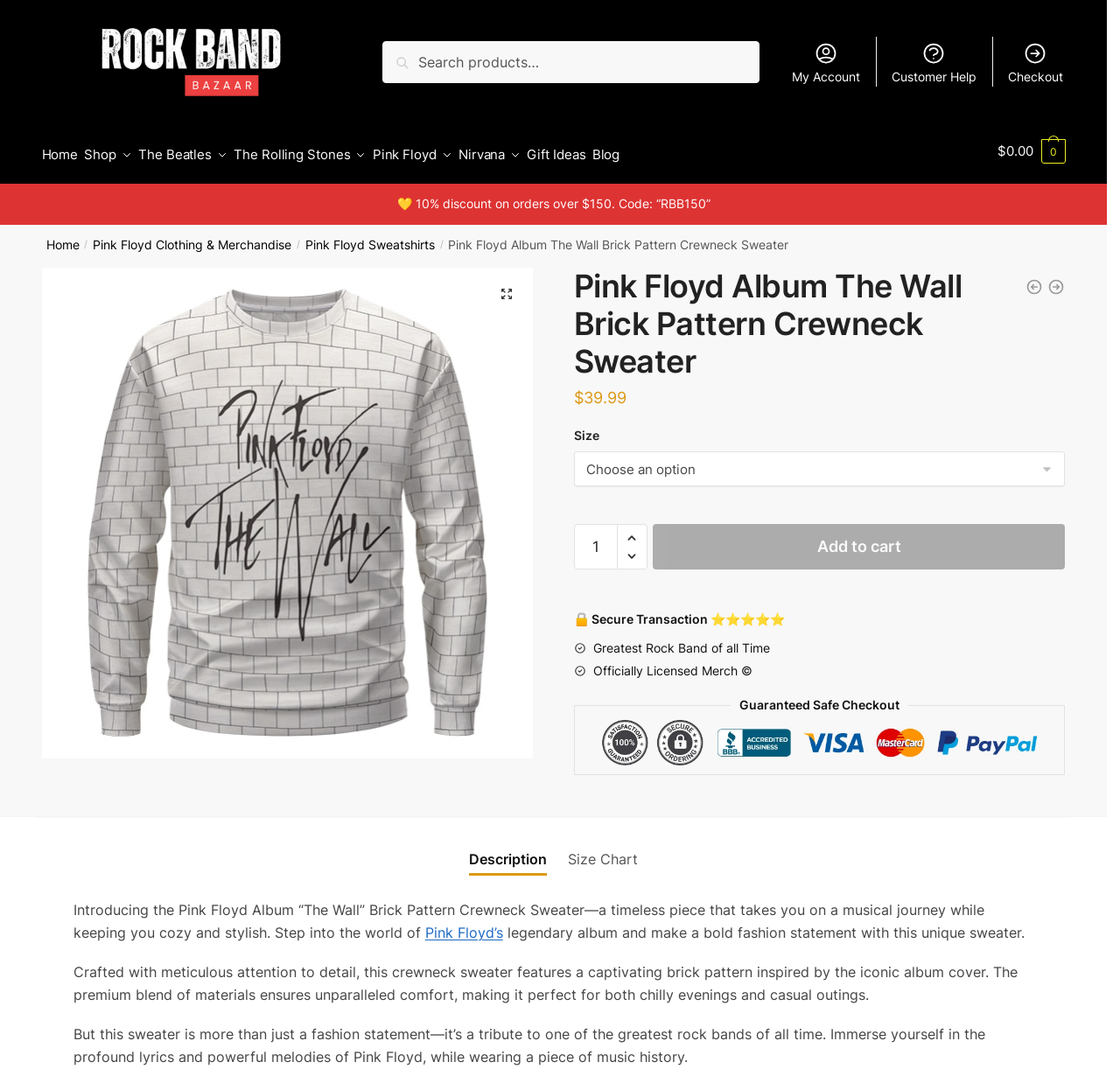Please specify the bounding box coordinates in the format (top-left x, top-left y, bottom-right x, bottom-right y), with all values as floating point numbers between 0 and 1. Identify the bounding box of the UI element described by: Size Chart

[0.507, 0.75, 0.57, 0.8]